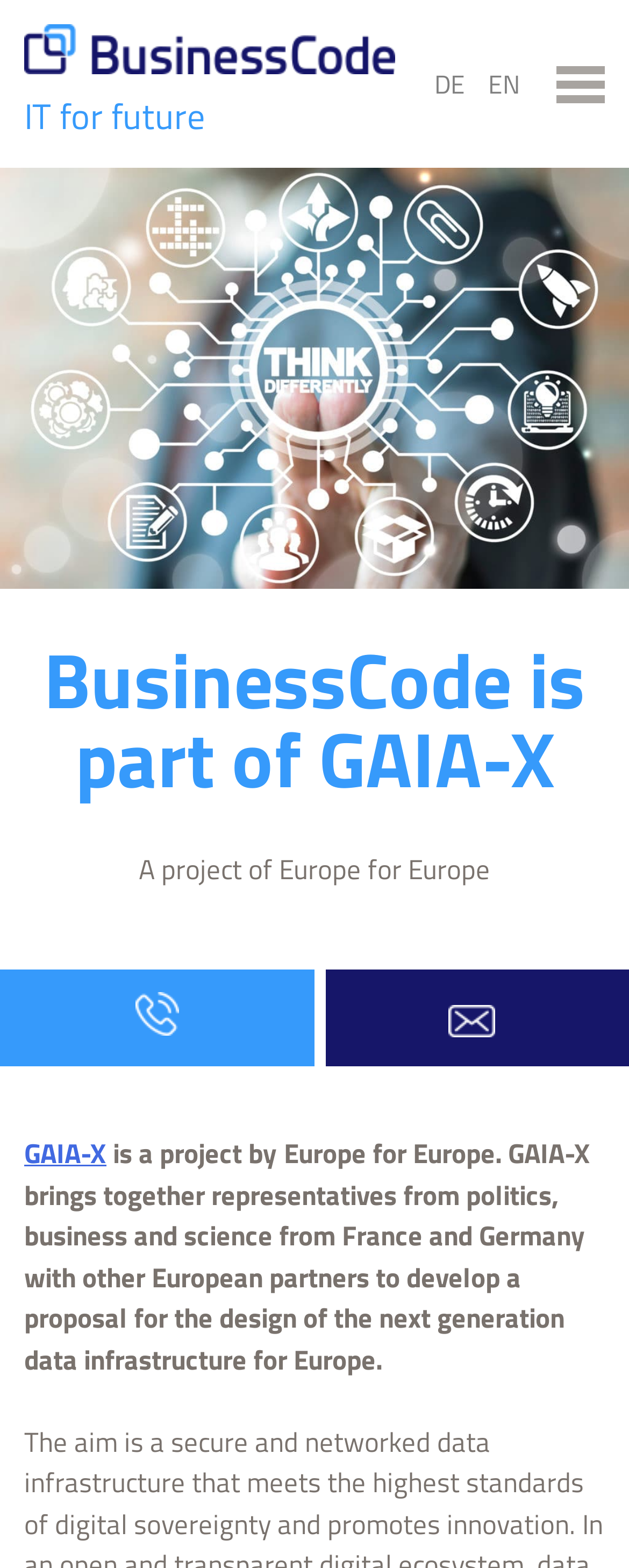Determine the bounding box coordinates of the UI element described below. Use the format (top-left x, top-left y, bottom-right x, bottom-right y) with floating point numbers between 0 and 1: parent_node: DE

[0.885, 0.0, 0.961, 0.107]